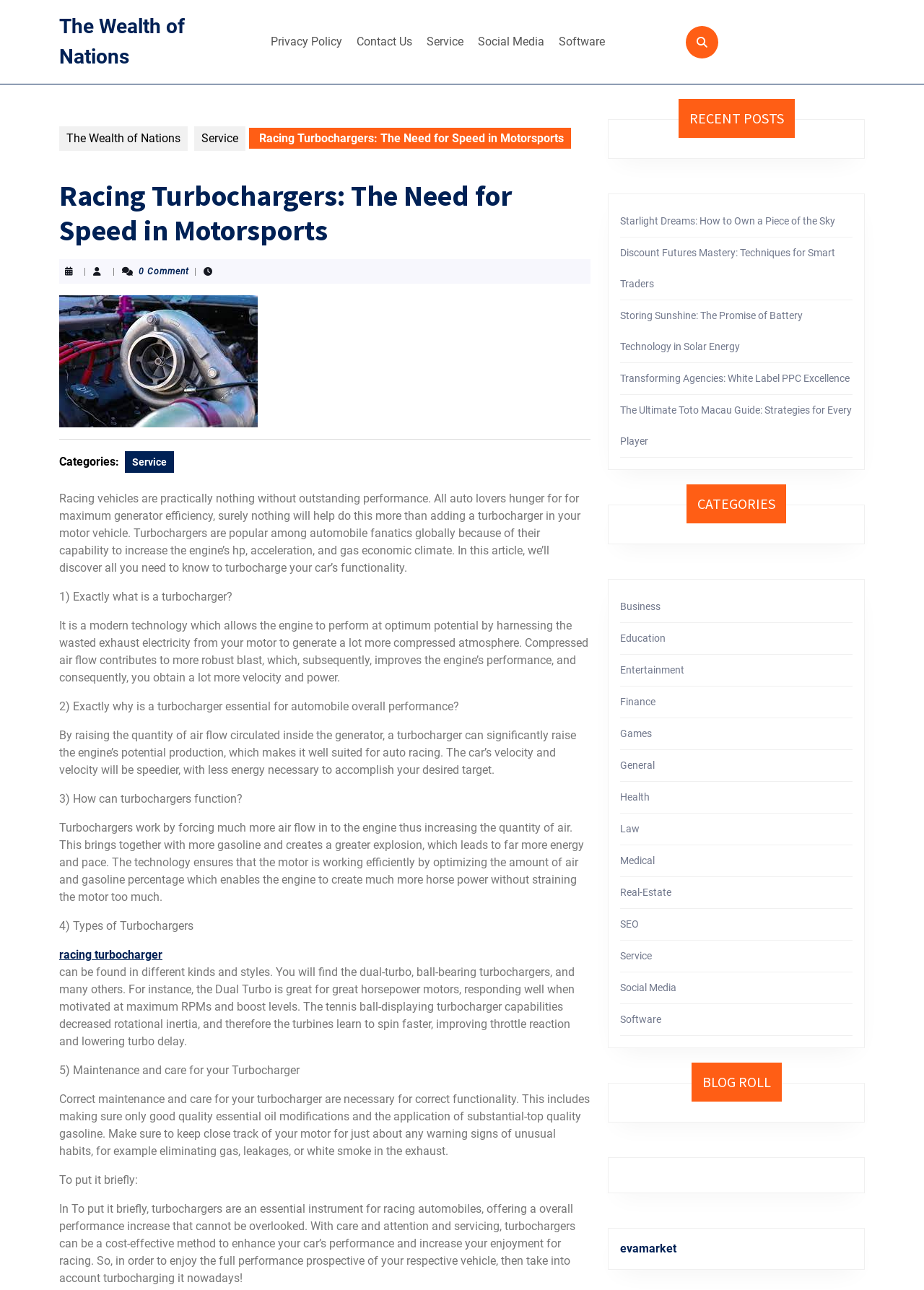Respond with a single word or phrase to the following question: What is the main topic of the article?

Racing Turbochargers